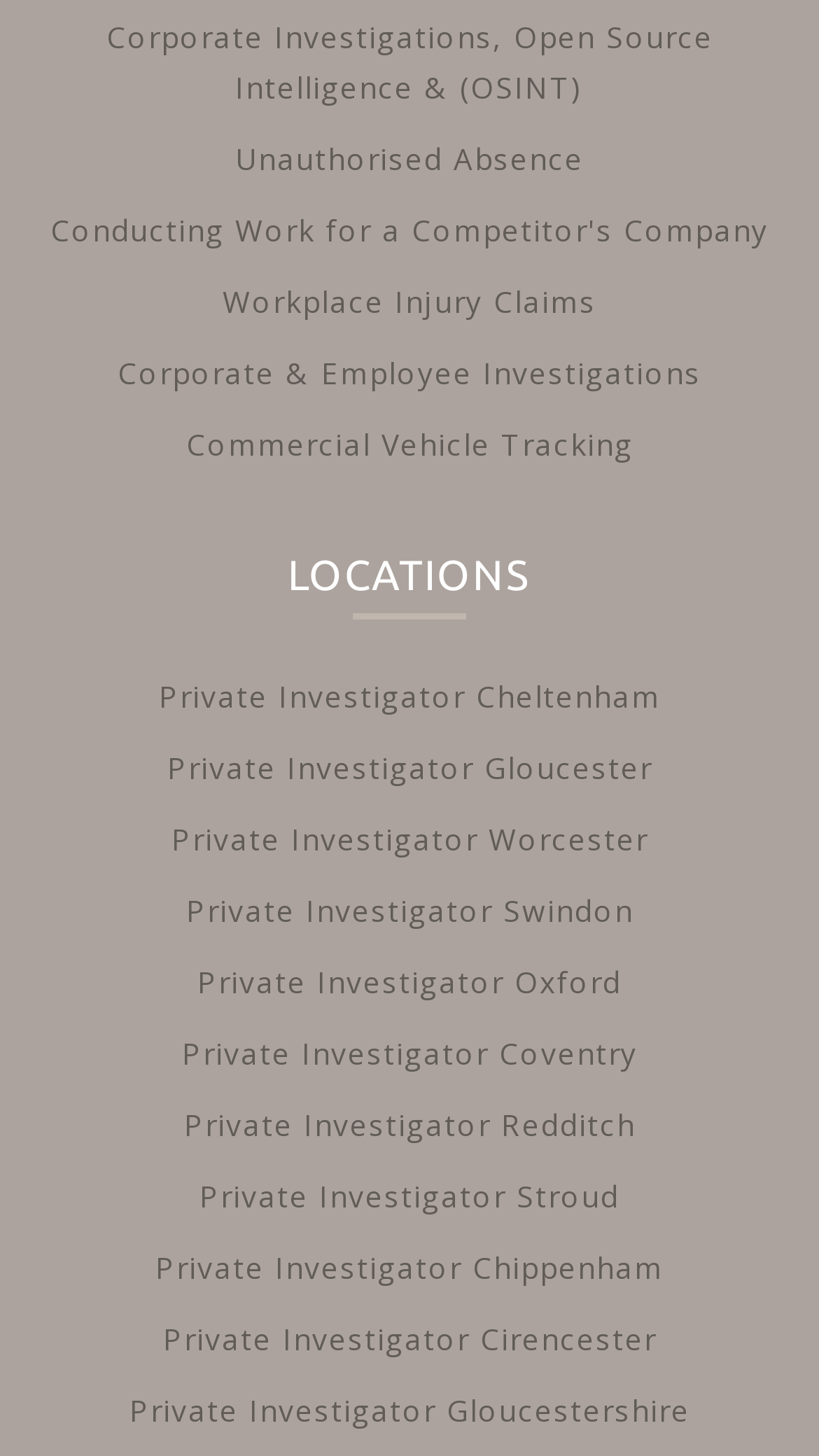Indicate the bounding box coordinates of the element that needs to be clicked to satisfy the following instruction: "Discover Commercial Vehicle Tracking services". The coordinates should be four float numbers between 0 and 1, i.e., [left, top, right, bottom].

[0.227, 0.292, 0.773, 0.319]